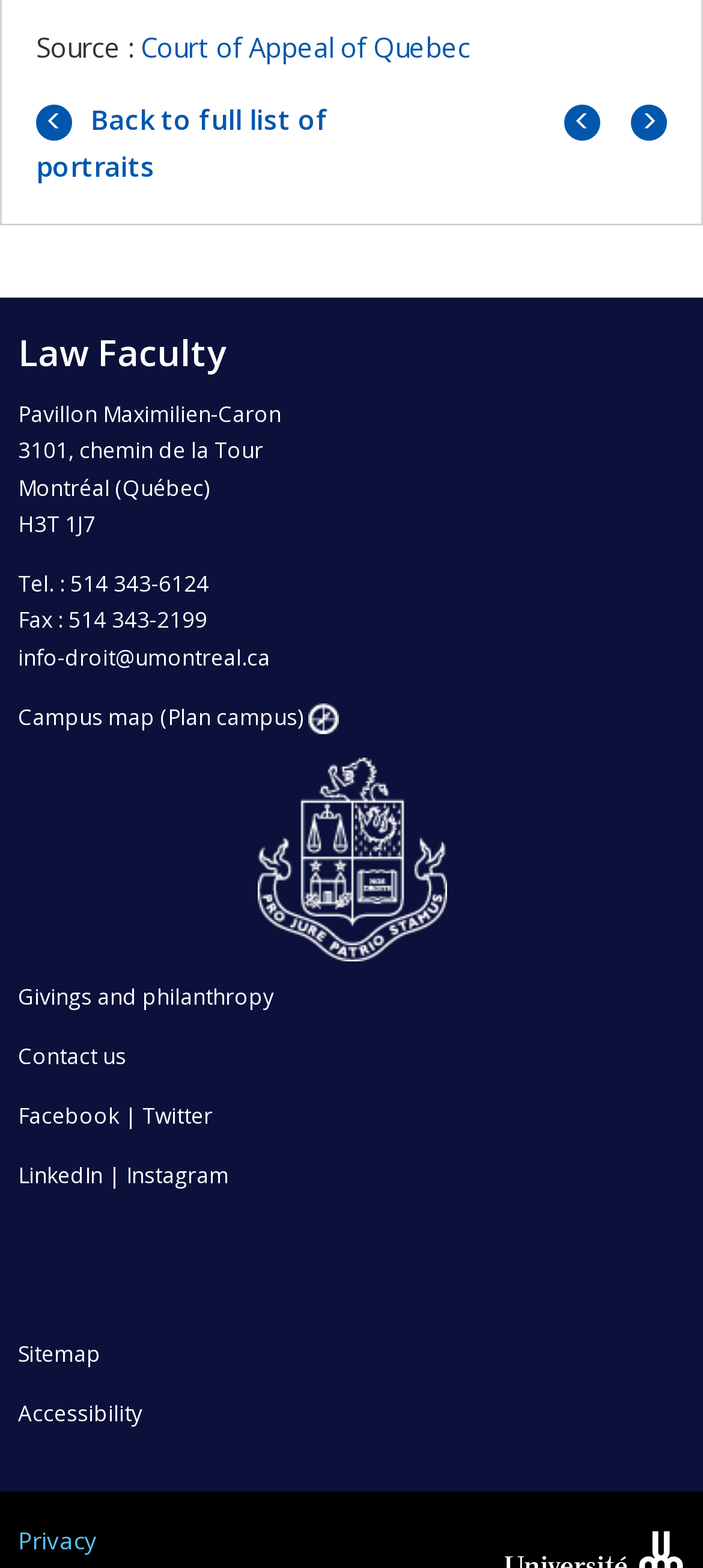Using the description: "Sitemap", identify the bounding box of the corresponding UI element in the screenshot.

[0.026, 0.853, 0.144, 0.873]